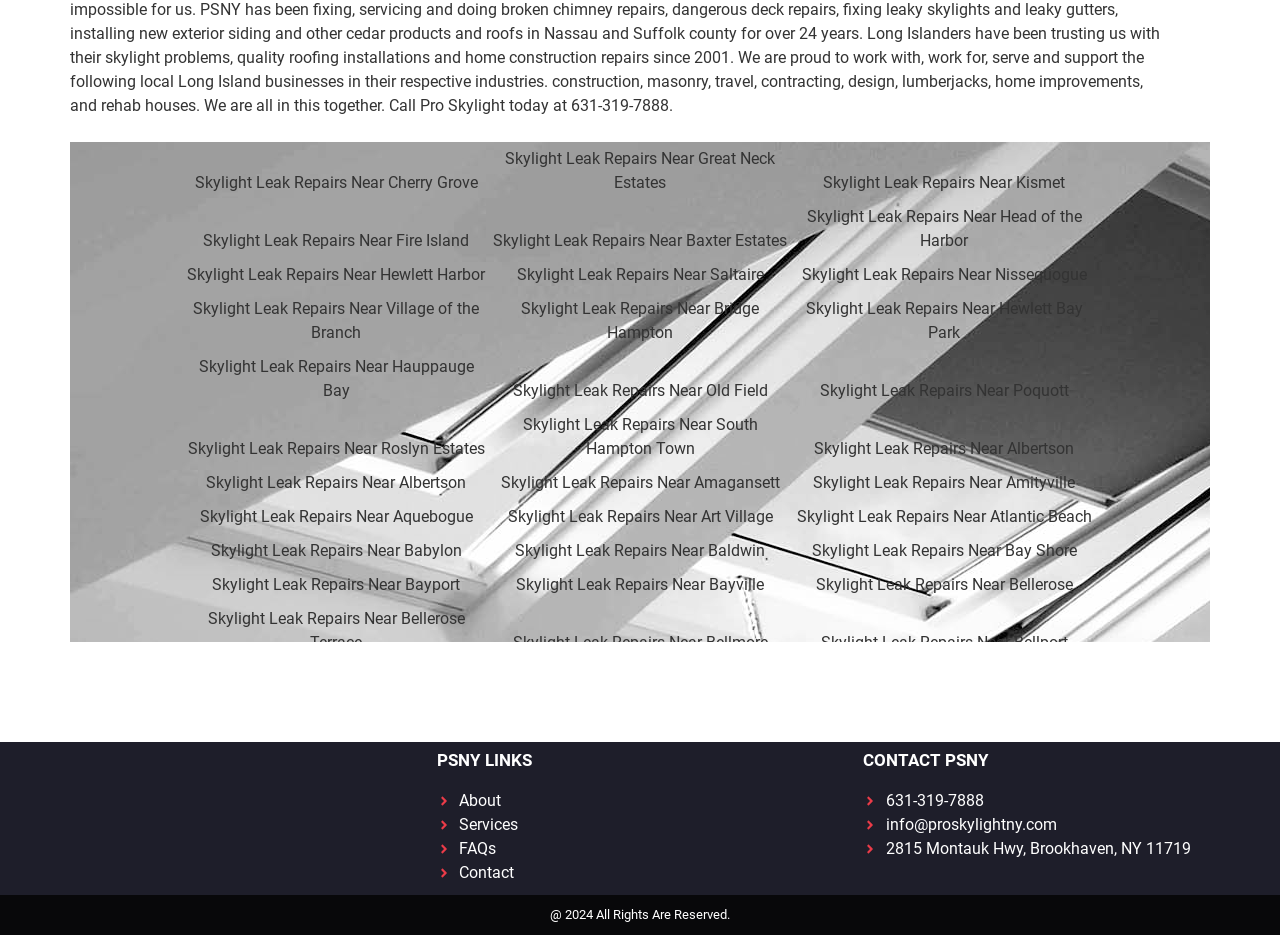Determine the bounding box coordinates of the target area to click to execute the following instruction: "click on 'PSNY'."

[0.156, 0.0, 0.188, 0.02]